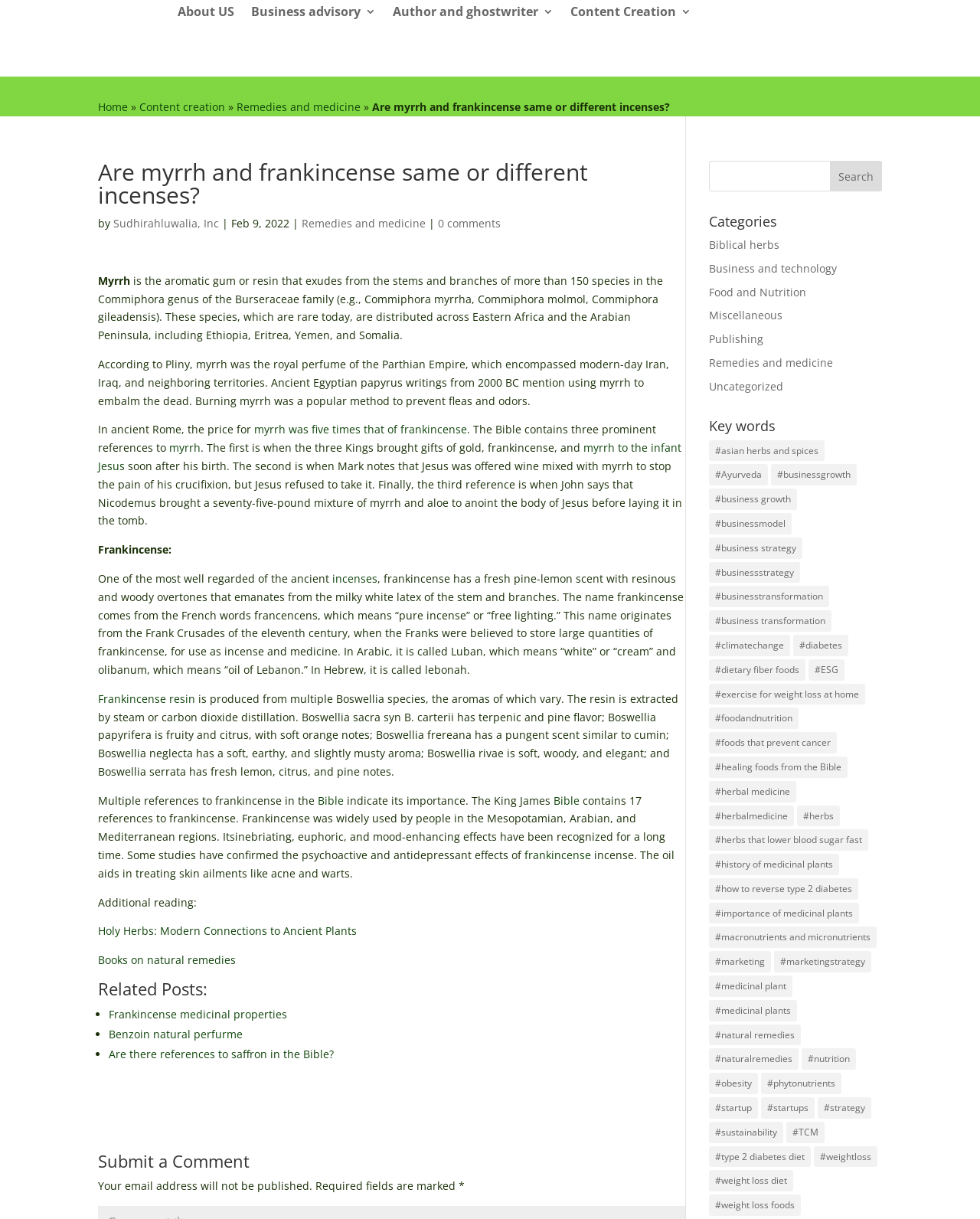Highlight the bounding box coordinates of the element you need to click to perform the following instruction: "Read the post about Frankincense medicinal properties."

[0.111, 0.826, 0.293, 0.838]